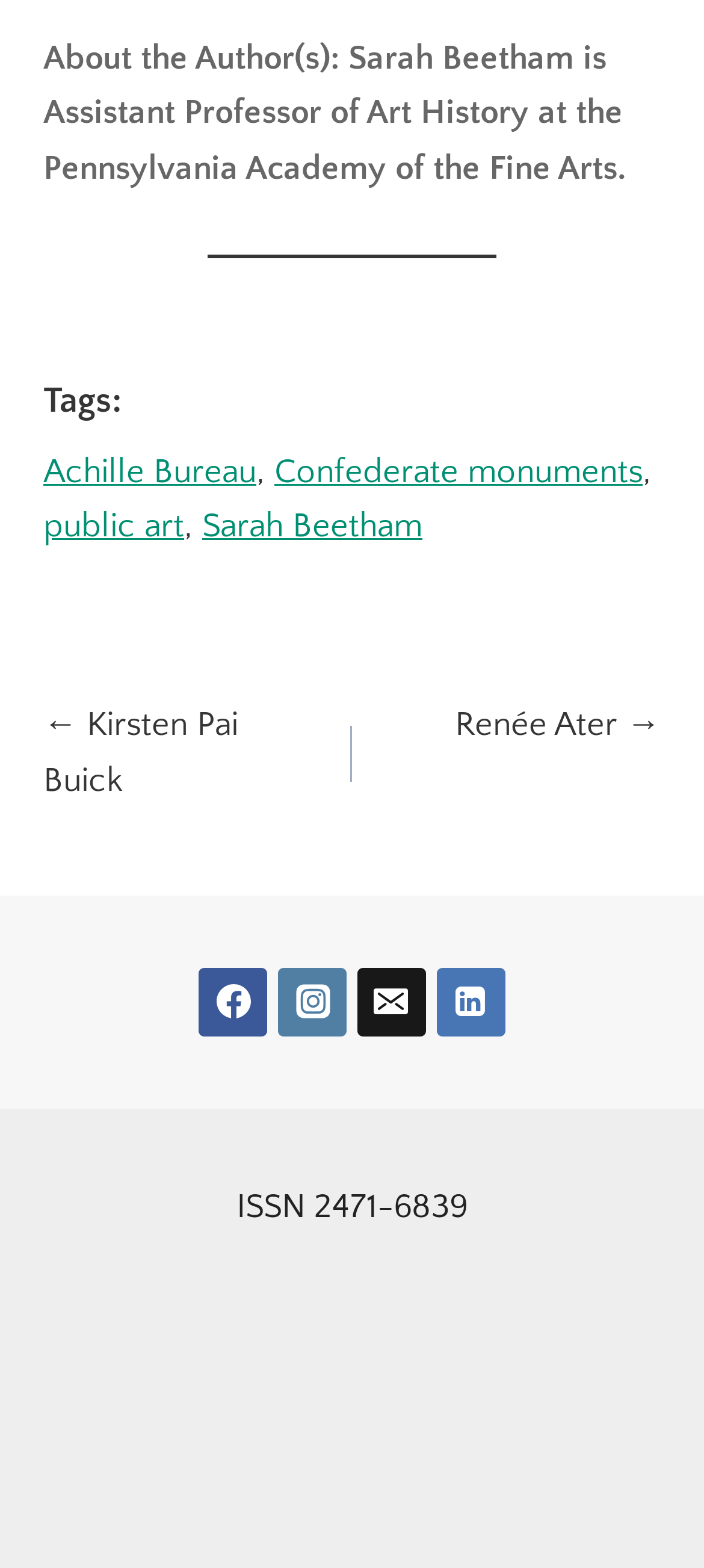Identify the bounding box for the UI element described as: "Confederate monuments". The coordinates should be four float numbers between 0 and 1, i.e., [left, top, right, bottom].

[0.39, 0.289, 0.913, 0.313]